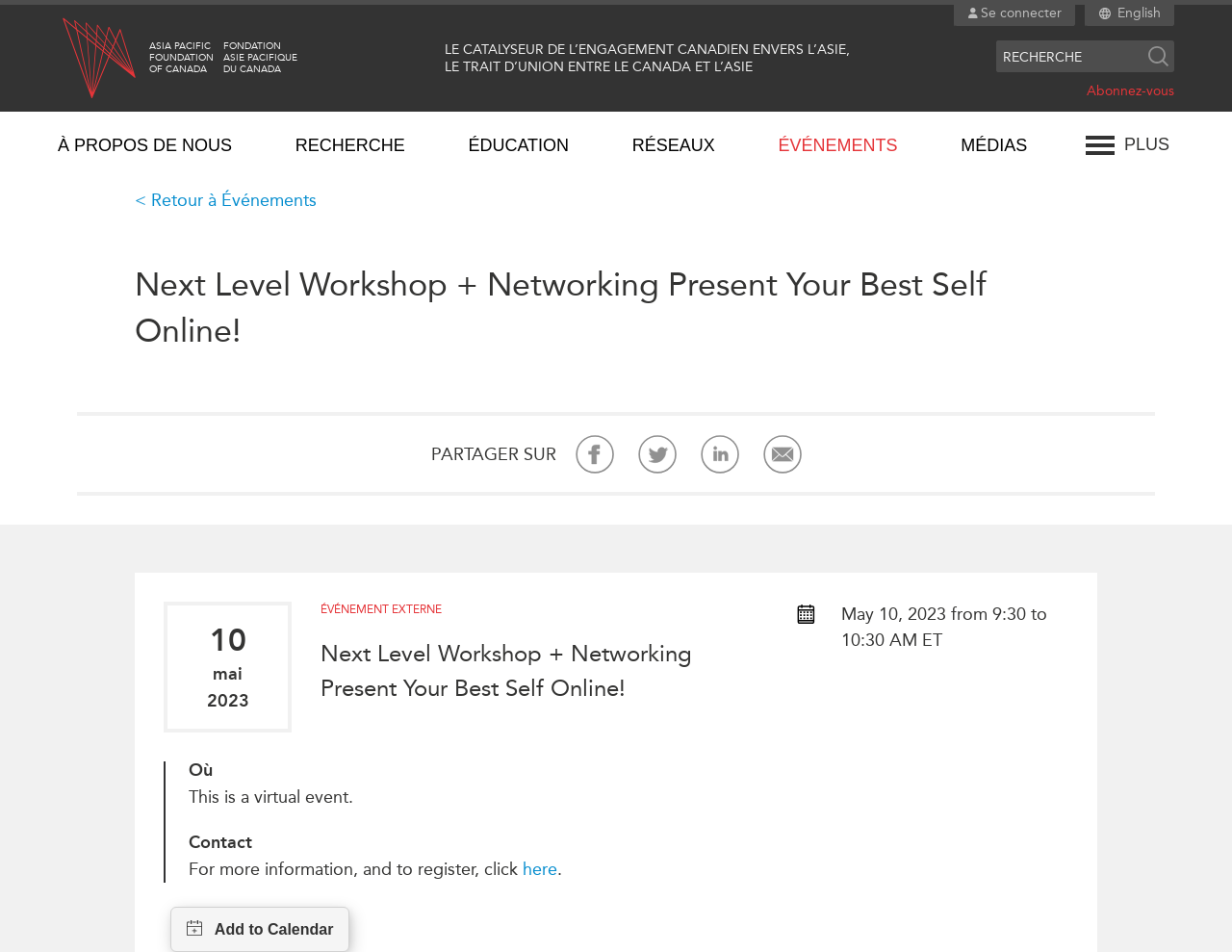Find the bounding box coordinates for the element that must be clicked to complete the instruction: "Subscribe". The coordinates should be four float numbers between 0 and 1, indicated as [left, top, right, bottom].

[0.882, 0.087, 0.953, 0.104]